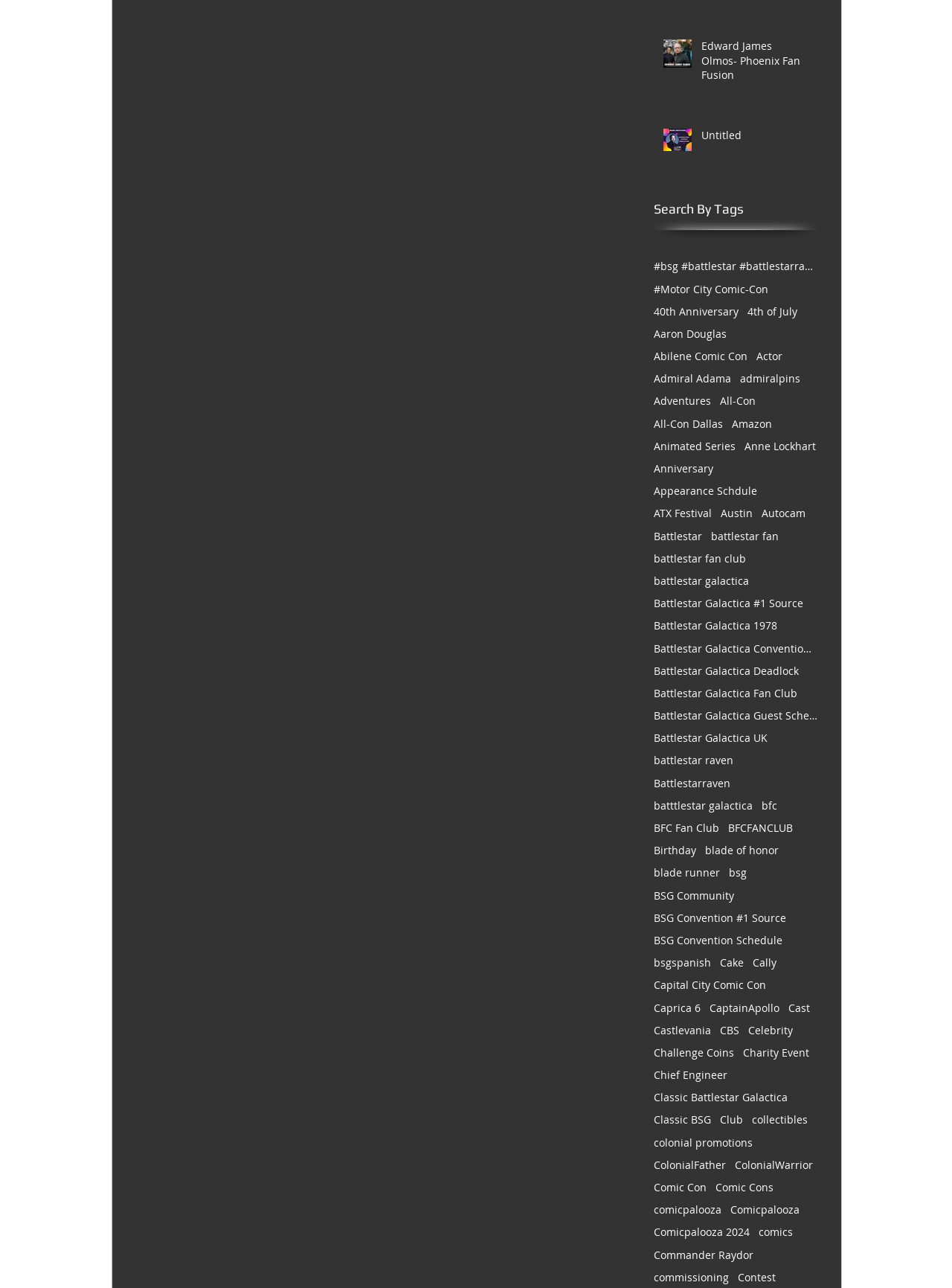Provide the bounding box coordinates of the HTML element described as: "blade of honor". The bounding box coordinates should be four float numbers between 0 and 1, i.e., [left, top, right, bottom].

[0.741, 0.655, 0.818, 0.666]